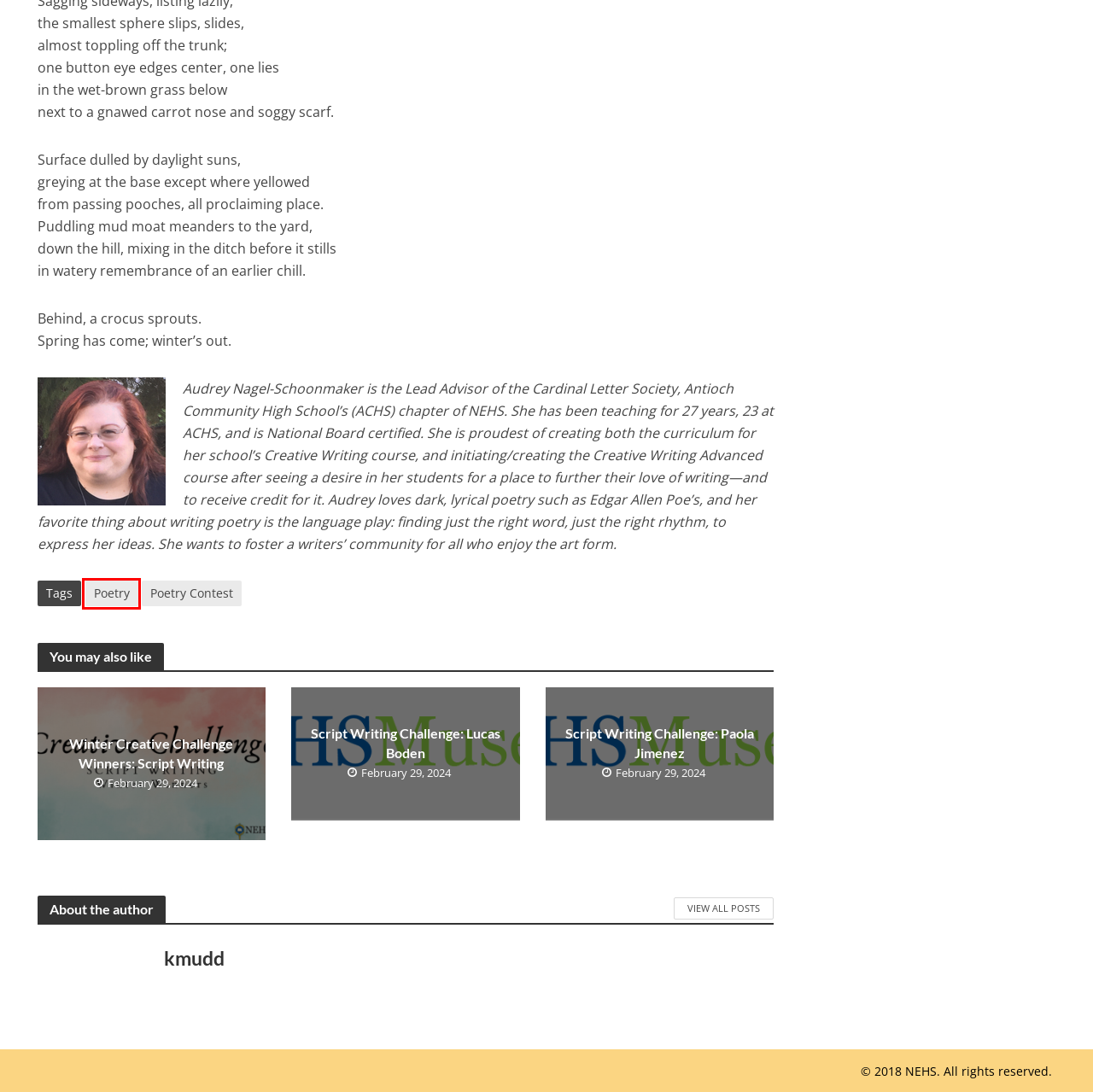Please examine the screenshot provided, which contains a red bounding box around a UI element. Select the webpage description that most accurately describes the new page displayed after clicking the highlighted element. Here are the candidates:
A. Script Writing Challenge: Paola Jimenez – NEHS Museletter
B. Poetry – NEHS Museletter
C. Poetry Contest Poets of the Year – NEHS Museletter
D. Poetry Contest – NEHS Museletter
E. Winter Creative Challenge Winners: Script Writing – NEHS Museletter
F. January/February Poetry Contest Winners: “Sacrifice” or “Never Again” – NEHS Museletter
G. Script Writing Challenge: Lucas Boden – NEHS Museletter
H. kmudd – NEHS Museletter

B